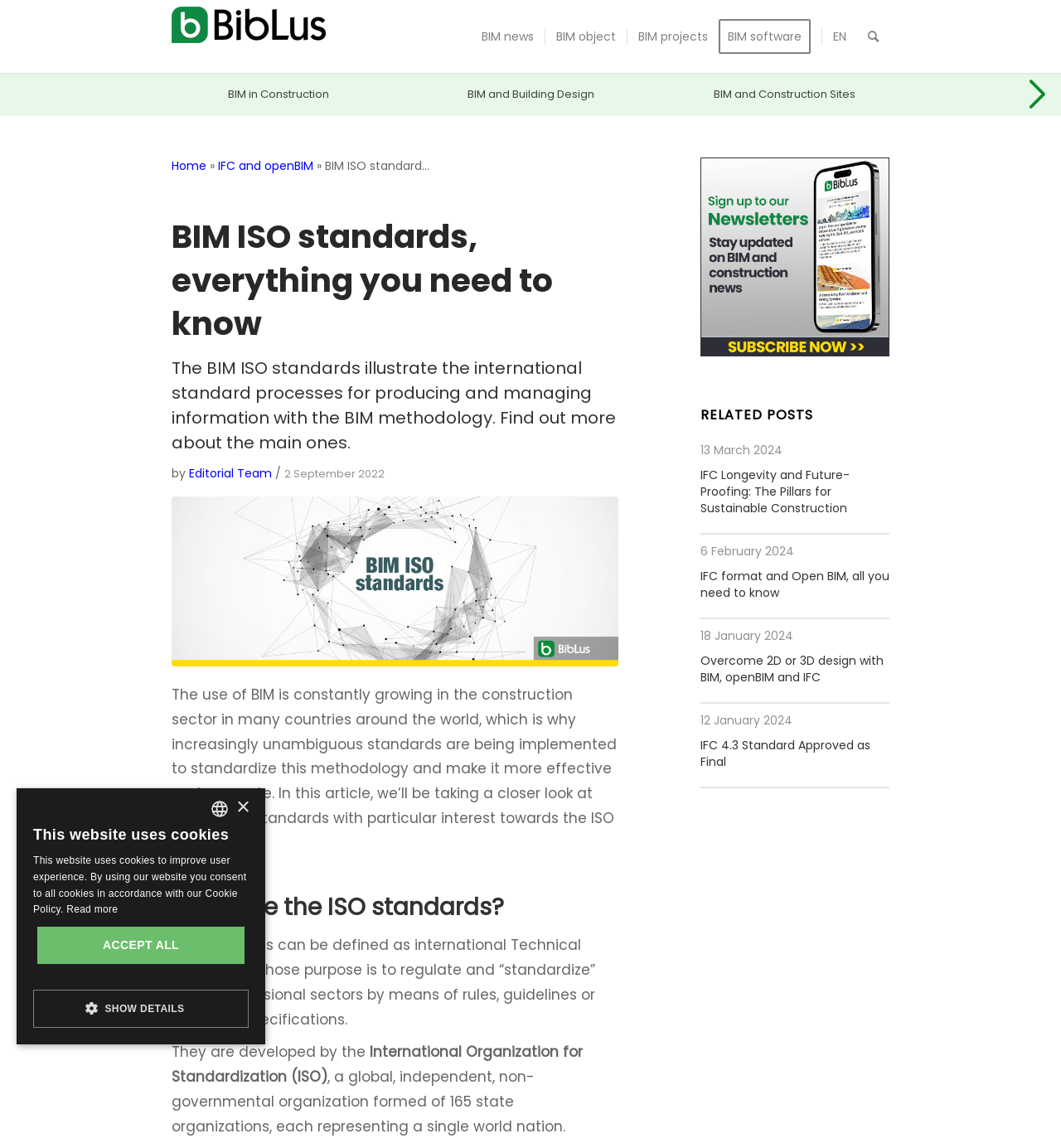Determine the bounding box coordinates for the clickable element required to fulfill the instruction: "Click on the BIM news menu item". Provide the coordinates as four float numbers between 0 and 1, i.e., [left, top, right, bottom].

[0.444, 0.0, 0.513, 0.064]